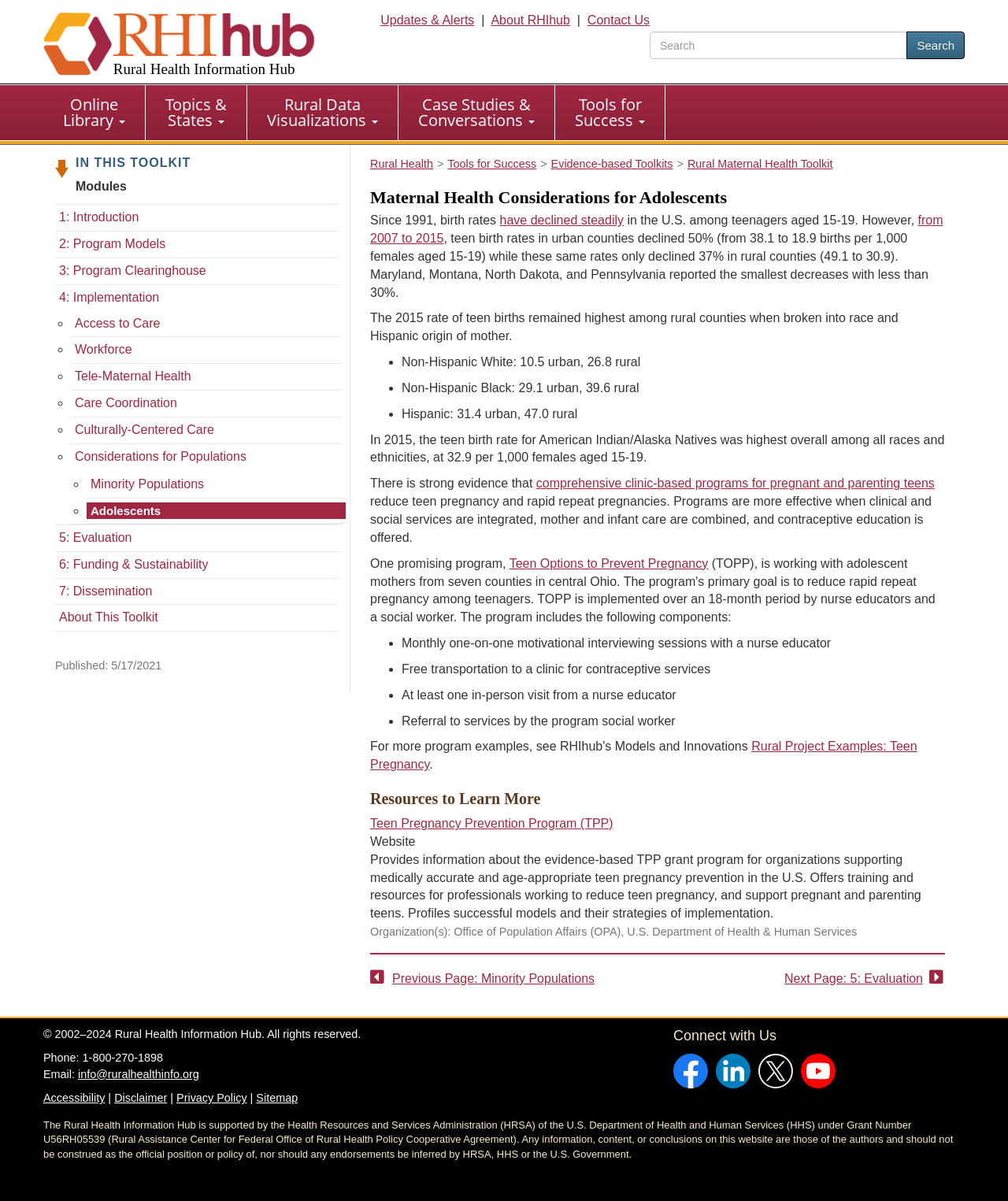Can you provide the bounding box coordinates for the element that should be clicked to implement the instruction: "Check the 'location page'"?

None